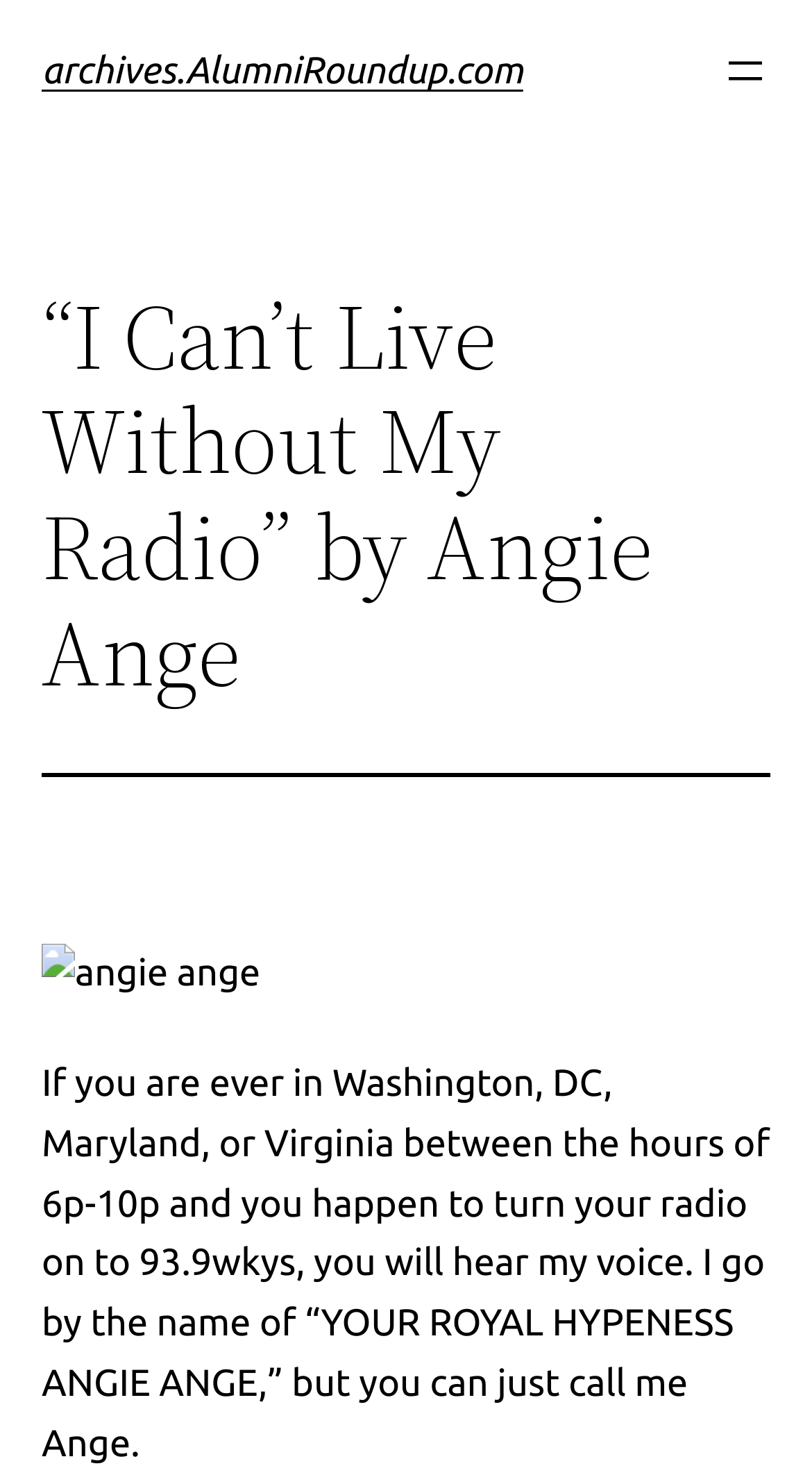What is the frequency of the radio station?
Using the screenshot, give a one-word or short phrase answer.

93.9